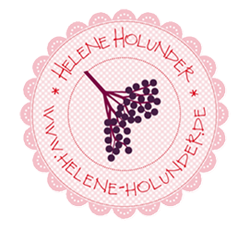Explain the contents of the image with as much detail as possible.

The image features a charming logo for "Helene Holunder," characterized by a circular design with a decorative pink border. At the center of the logo, a stylized illustration of black elderberries (Sambucus nigra) prominently displays clusters of round, dark berries on a branching stem. Surrounding this central motif are the words "HELEN HOLUNDER," written in a bold red font, enhancing the logo's appeal. Below, the website URL "www.helene-holunder.de" is also included, inviting viewers to explore the associated online content related to plant-based foods and elderflower recipes. The overall design combines simplicity with elegance, reflecting a focus on nature and culinary creativity.